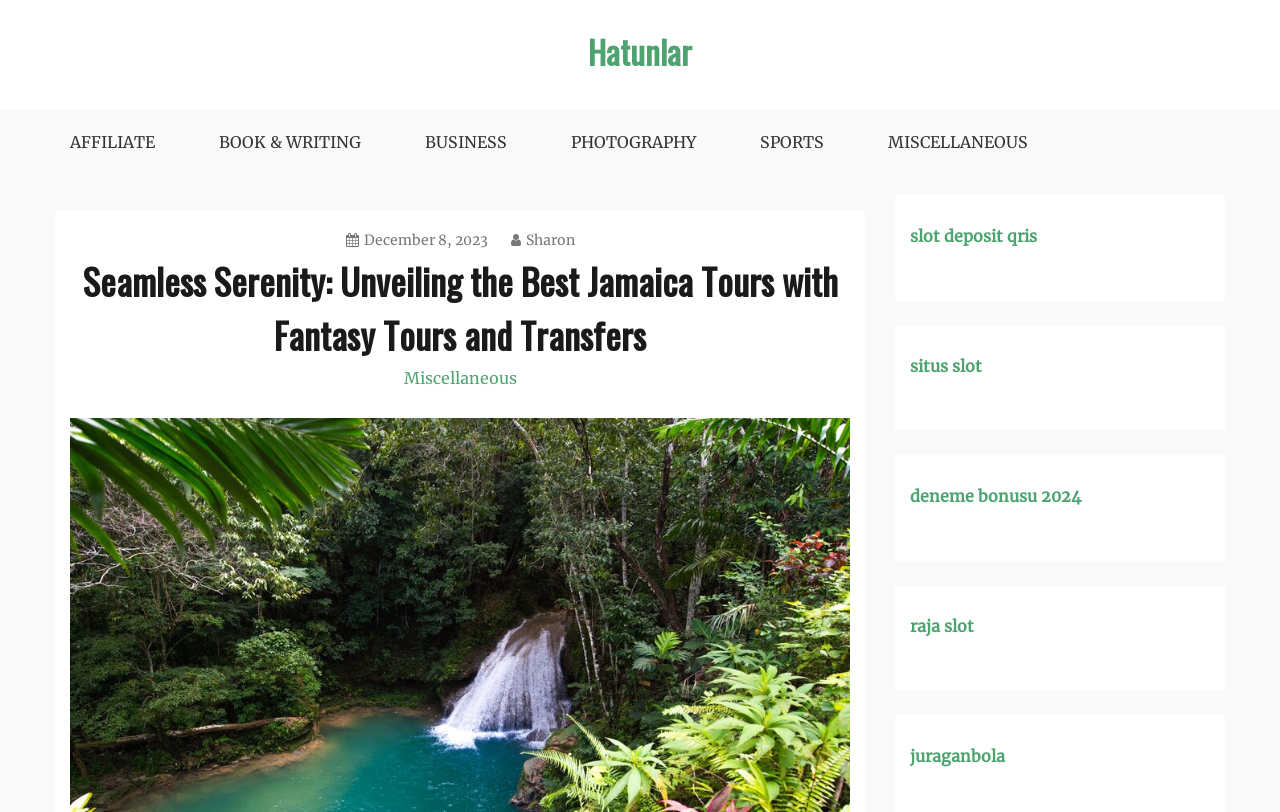Illustrate the webpage with a detailed description.

The webpage is about "Seamless Serenity: Unveiling the Best Jamaica Tours with Fantasy Tours and Transfers – Hatunlar". At the top, there is a link to "Hatunlar" positioned slightly to the right of the center. Below this, there are several links arranged horizontally, including "AFFILIATE", "BOOK & WRITING", "BUSINESS", "PHOTOGRAPHY", "SPORTS", and "MISCELLANEOUS", which are evenly spaced and take up about half of the page width.

In the main content area, there is a header section with a date "December 8, 2023" on the left, and a link to "Sharon" on the right. Below this, there is a heading that repeats the title "Seamless Serenity: Unveiling the Best Jamaica Tours with Fantasy Tours and Transfers". To the right of the heading, there is a link to "Miscellaneous".

On the right side of the page, there are four links stacked vertically, including "slot deposit qris", "situs slot", "deneme bonusu 2024", and "raja slot", followed by a link to "juraganbola" at the bottom.